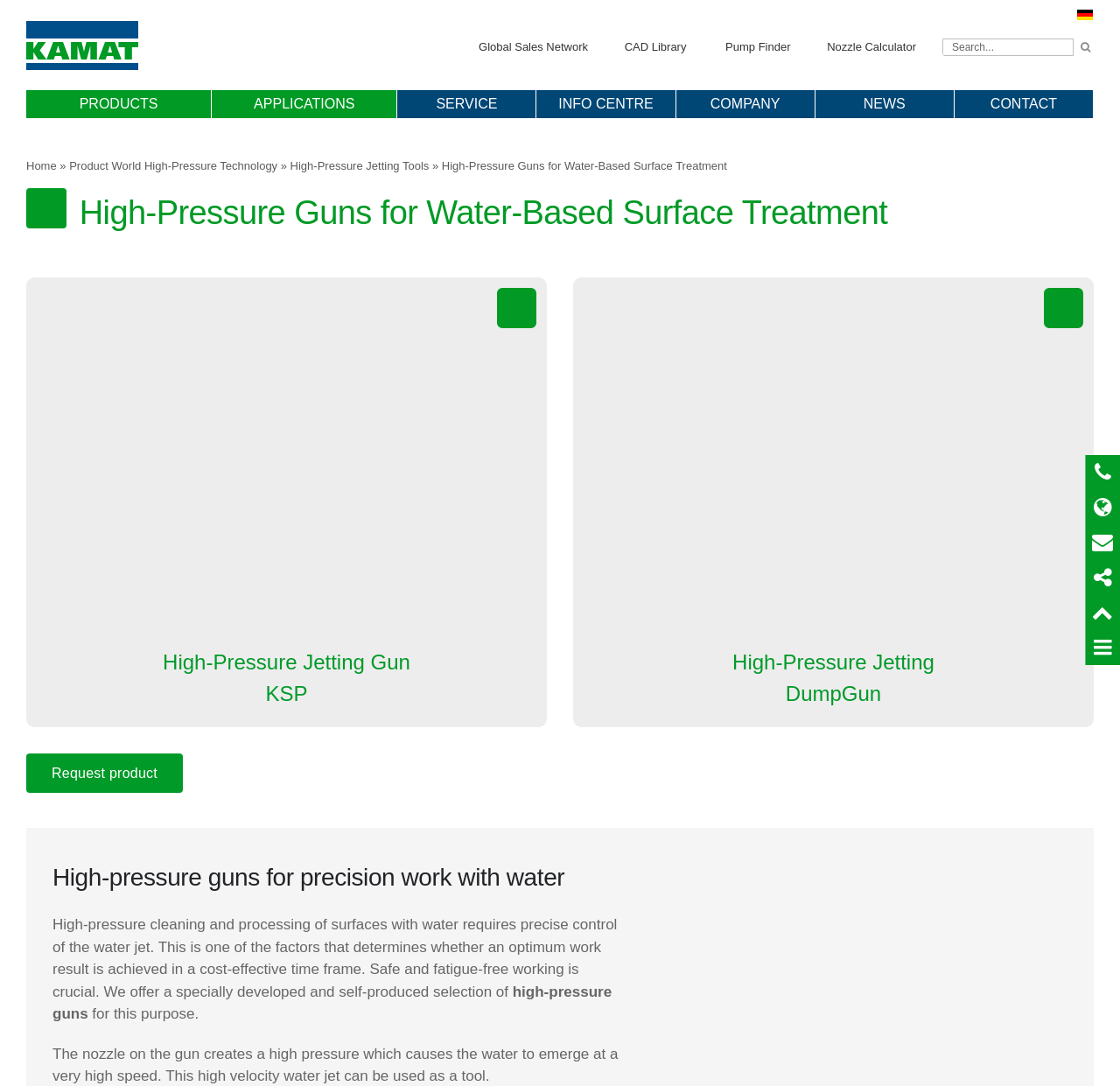Find and specify the bounding box coordinates that correspond to the clickable region for the instruction: "Request product information".

[0.023, 0.694, 0.163, 0.73]